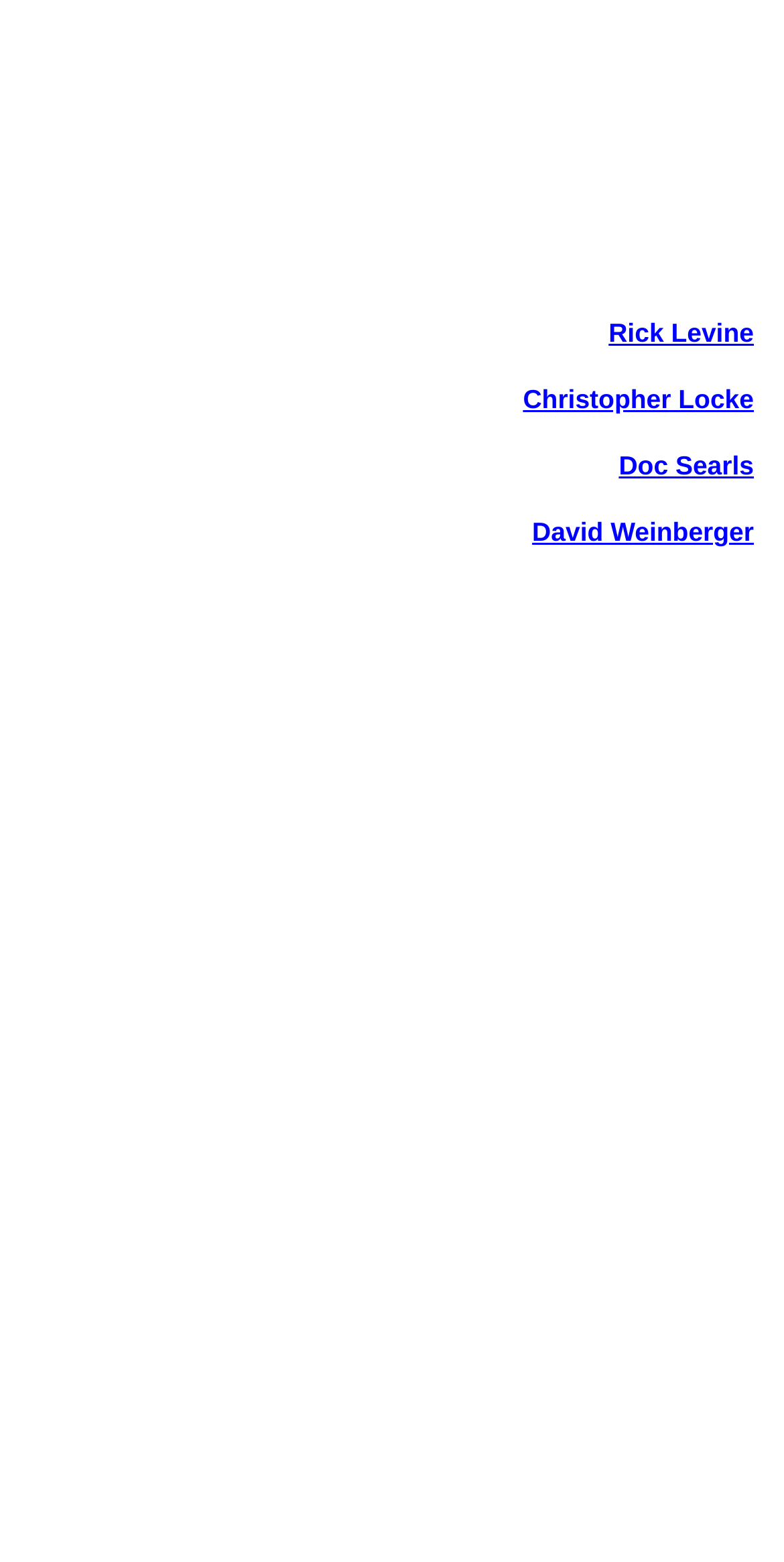How many authors are listed?
Give a detailed and exhaustive answer to the question.

I counted the number of links in the LayoutTableCell with the text 'Rick Levine Christopher Locke Doc Searls David Weinberger', which are the names of the authors. There are 4 links, each corresponding to an author.